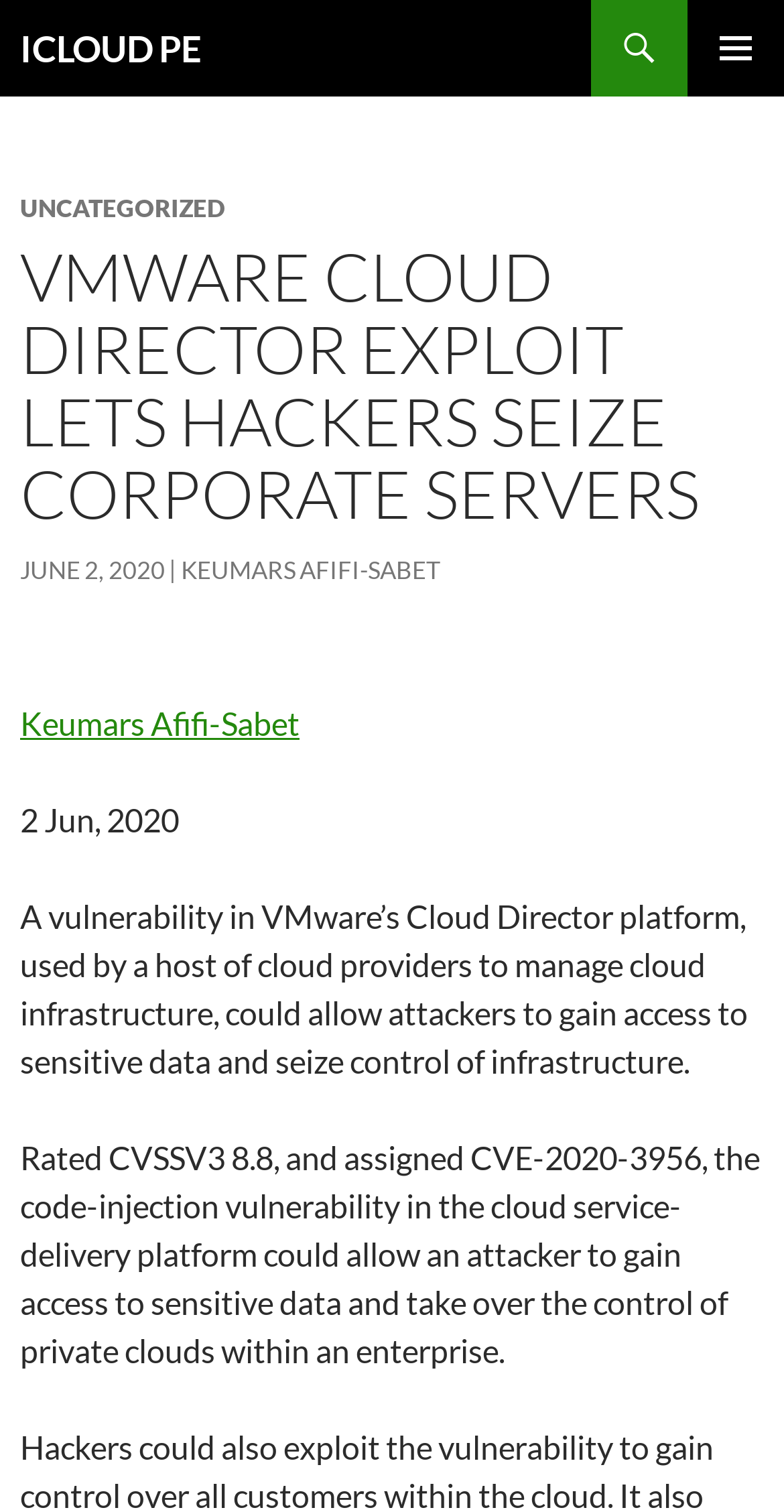Detail the various sections and features of the webpage.

The webpage appears to be a news article or blog post about a security exploit in VMware Cloud Director. At the top of the page, there is a heading that reads "ICLOUD PE" and a button labeled "PRIMARY MENU" on the right side. Below this, there is a link to "SKIP TO CONTENT".

The main content of the page is divided into sections. At the top, there is a header section with the title "VMWARE CLOUD DIRECTOR EXPLOIT LETS HACKERS SEIZE CORPORATE SERVERS" in a large font. Below this, there is a section with the category "UNCATEGORIZED" and a link to the date "JUNE 2, 2020" with a timestamp. Next to the date, there is a link to the author's name, "KEUMARS AFIFI-SABET".

Below the author's name, there is a brief summary of the article, which mentions a vulnerability in VMware's Cloud Director platform that could allow attackers to gain access to sensitive data and seize control of infrastructure. This summary is followed by a longer paragraph that provides more details about the vulnerability, including its CVSSV3 rating and CVE identifier.

Throughout the page, there are no images, but there are several links and buttons that allow users to navigate the content. The overall layout is organized, with clear headings and concise text that makes it easy to read and understand the content.